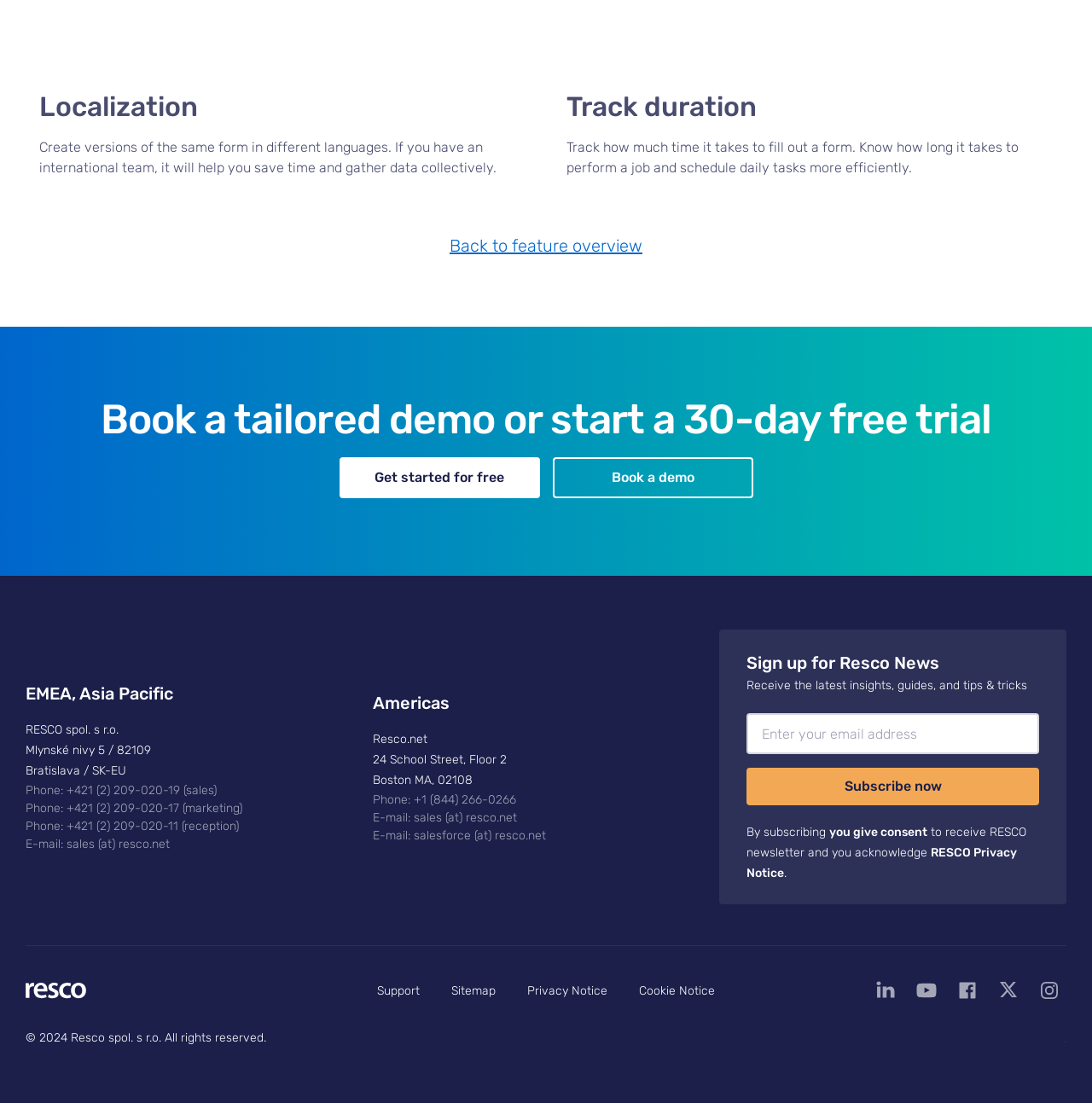How can I track the duration of a form?
Answer the question in as much detail as possible.

According to the webpage, the 'Track duration' feature allows users to track how much time it takes to fill out a form, enabling them to know how long it takes to perform a job and schedule daily tasks more efficiently.